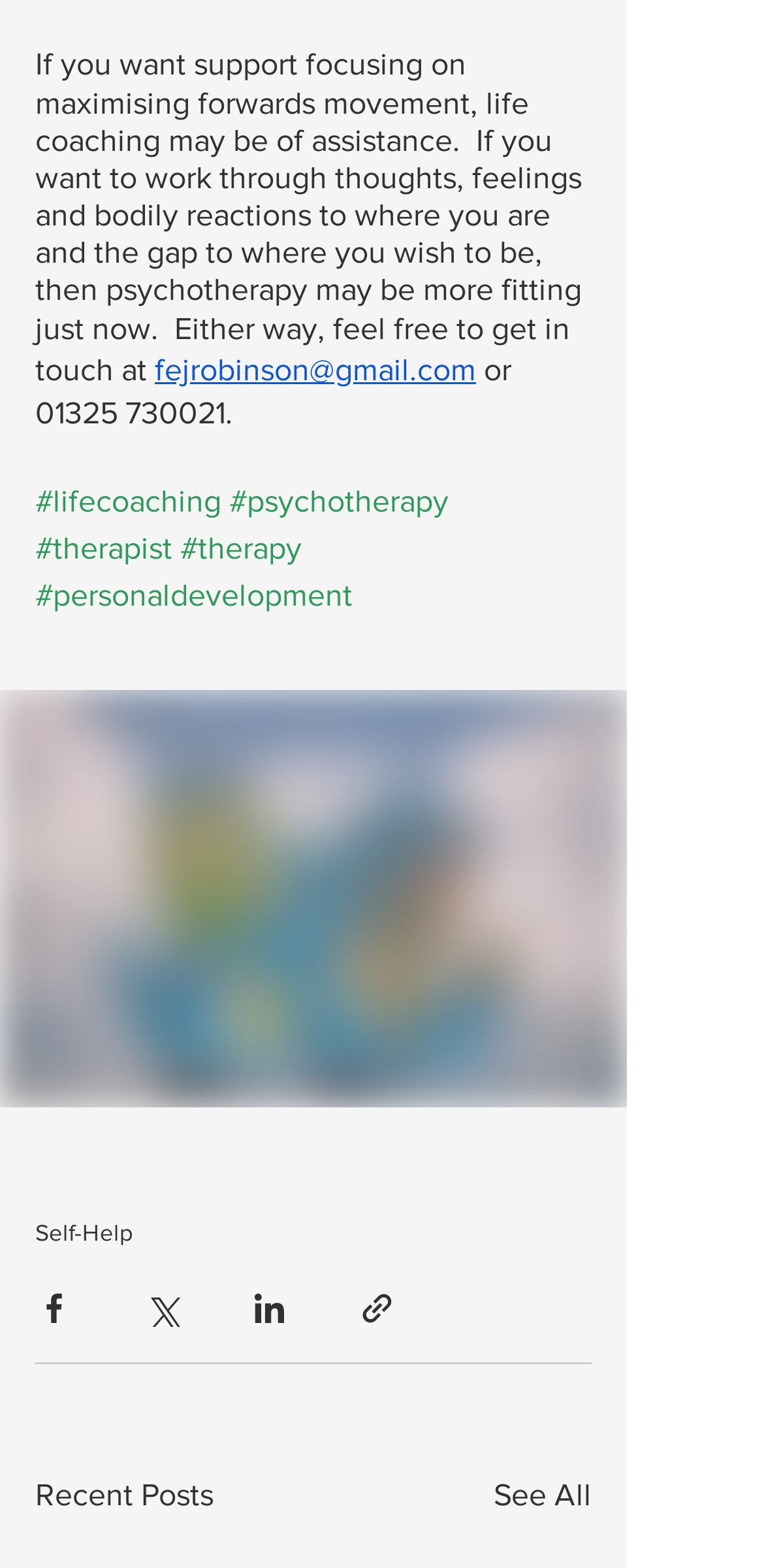How many links are there in the first paragraph?
Give a thorough and detailed response to the question.

There are three links in the first paragraph of the webpage, which are 'fejrobinson@gmail.com', '#lifecoaching', and '#psychotherapy'.